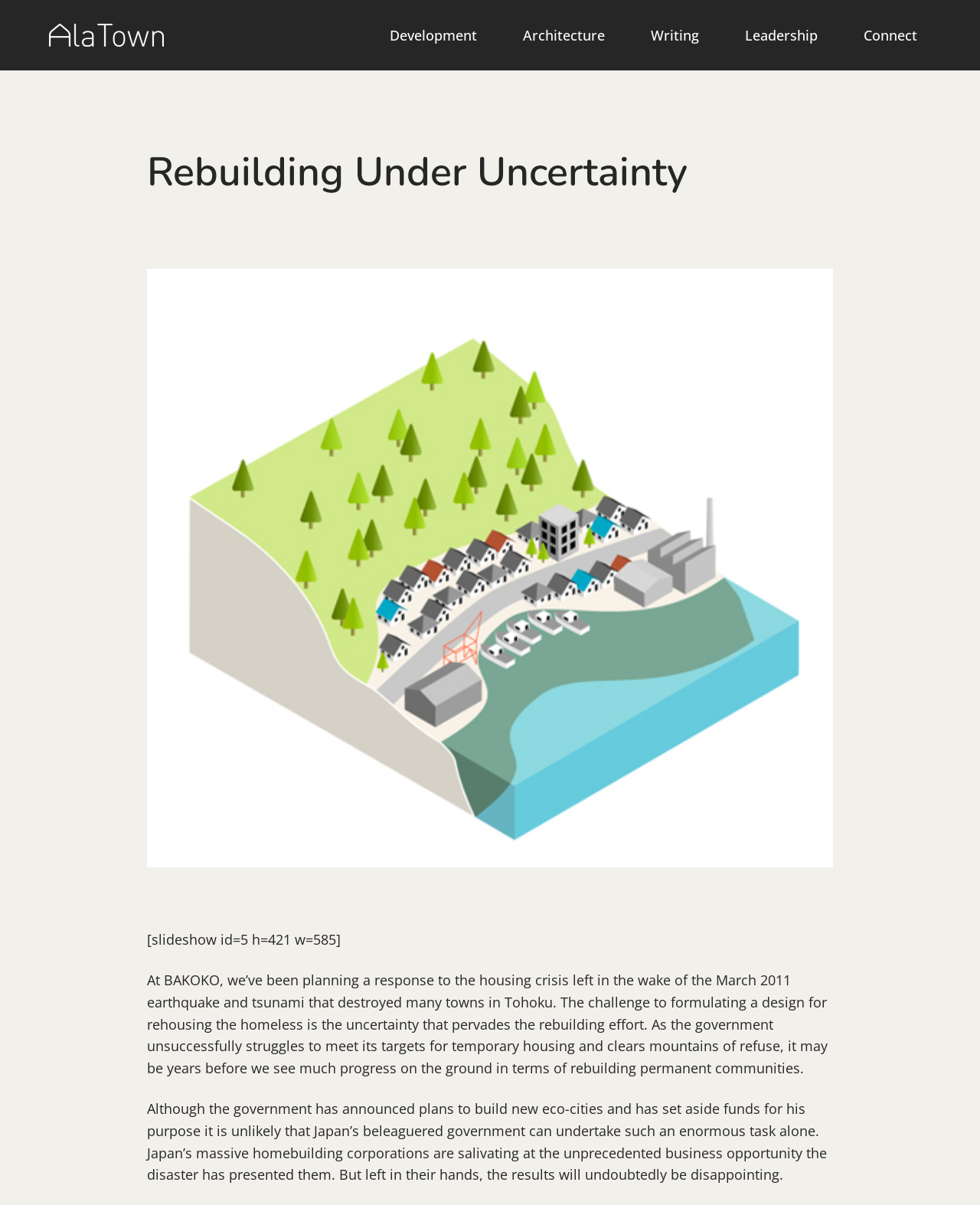Extract the main title from the webpage.

Rebuilding Under Uncertainty